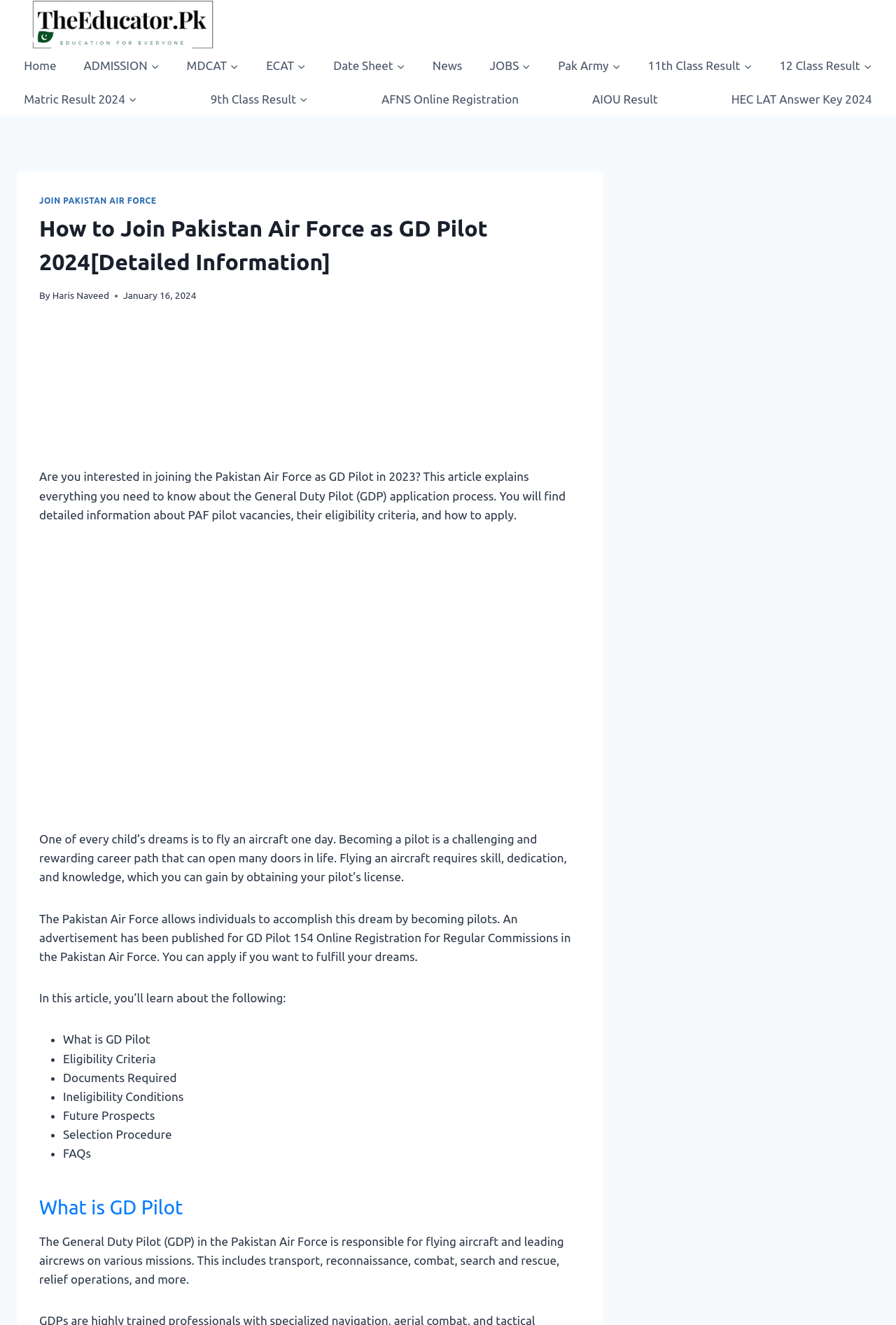Determine the title of the webpage and give its text content.

How to Join Pakistan Air Force as GD Pilot 2024[Detailed Information]